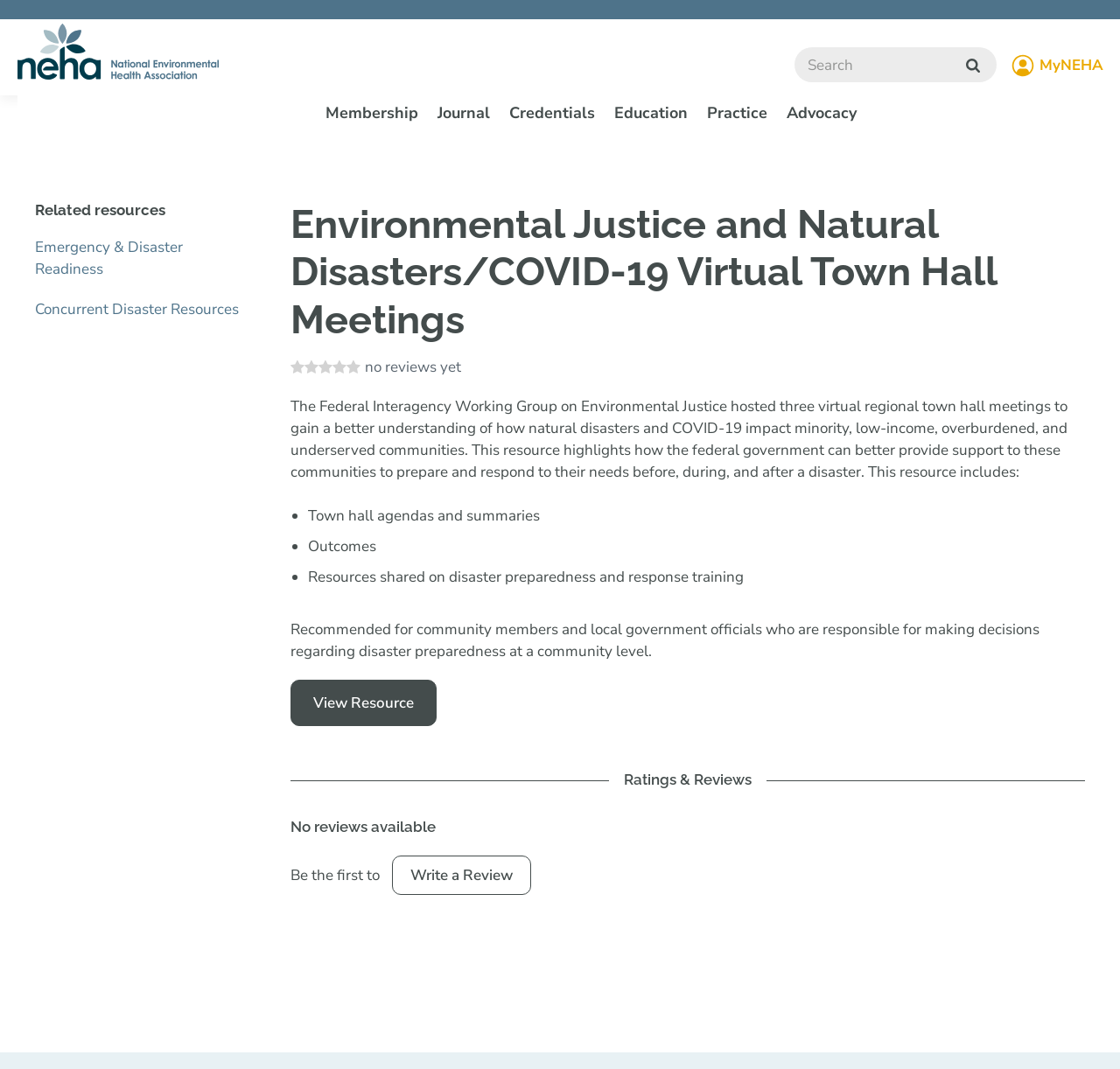Determine the bounding box coordinates of the element's region needed to click to follow the instruction: "Search for resources". Provide these coordinates as four float numbers between 0 and 1, formatted as [left, top, right, bottom].

[0.709, 0.045, 0.89, 0.077]